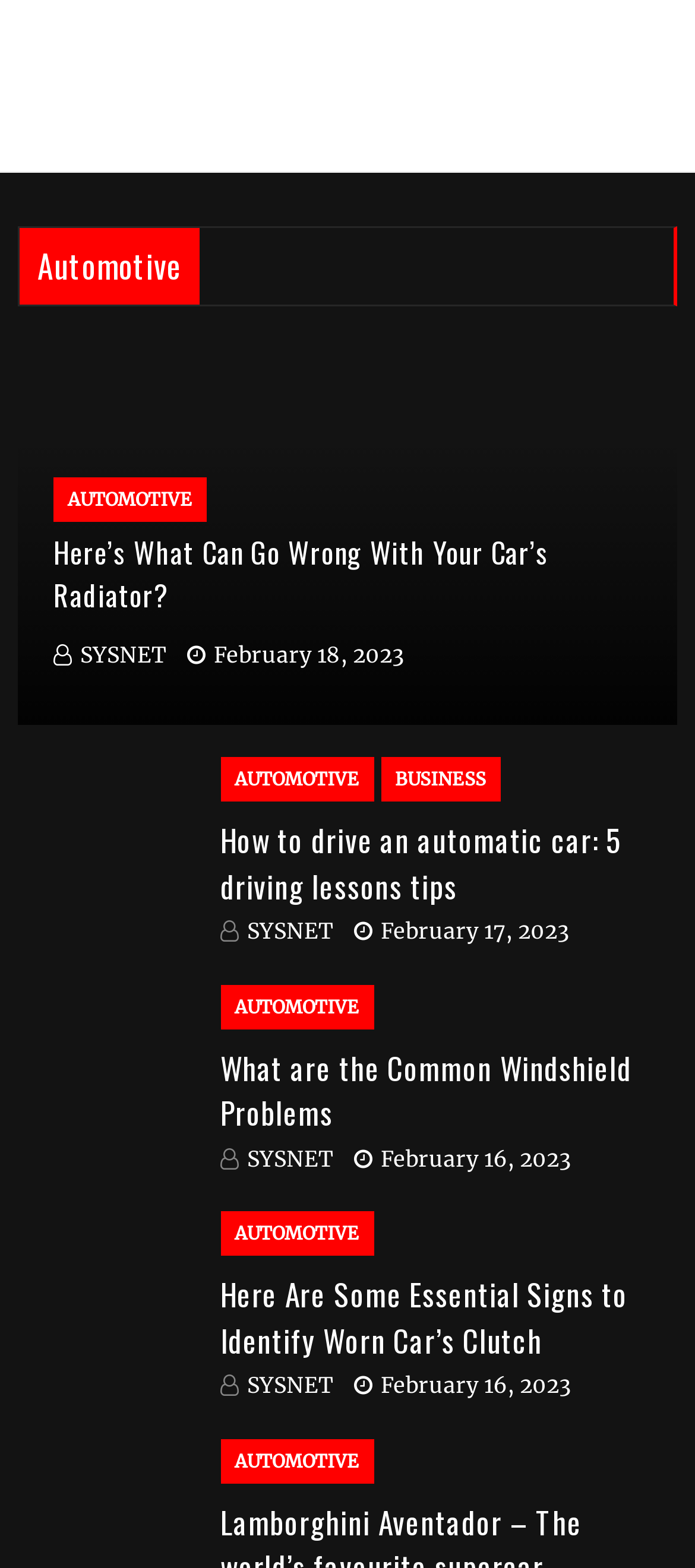What is the publisher of the articles?
Provide an in-depth answer to the question, covering all aspects.

Each article has a link 'SYSNET' below it, indicating that the publisher of the articles is SYSNET.